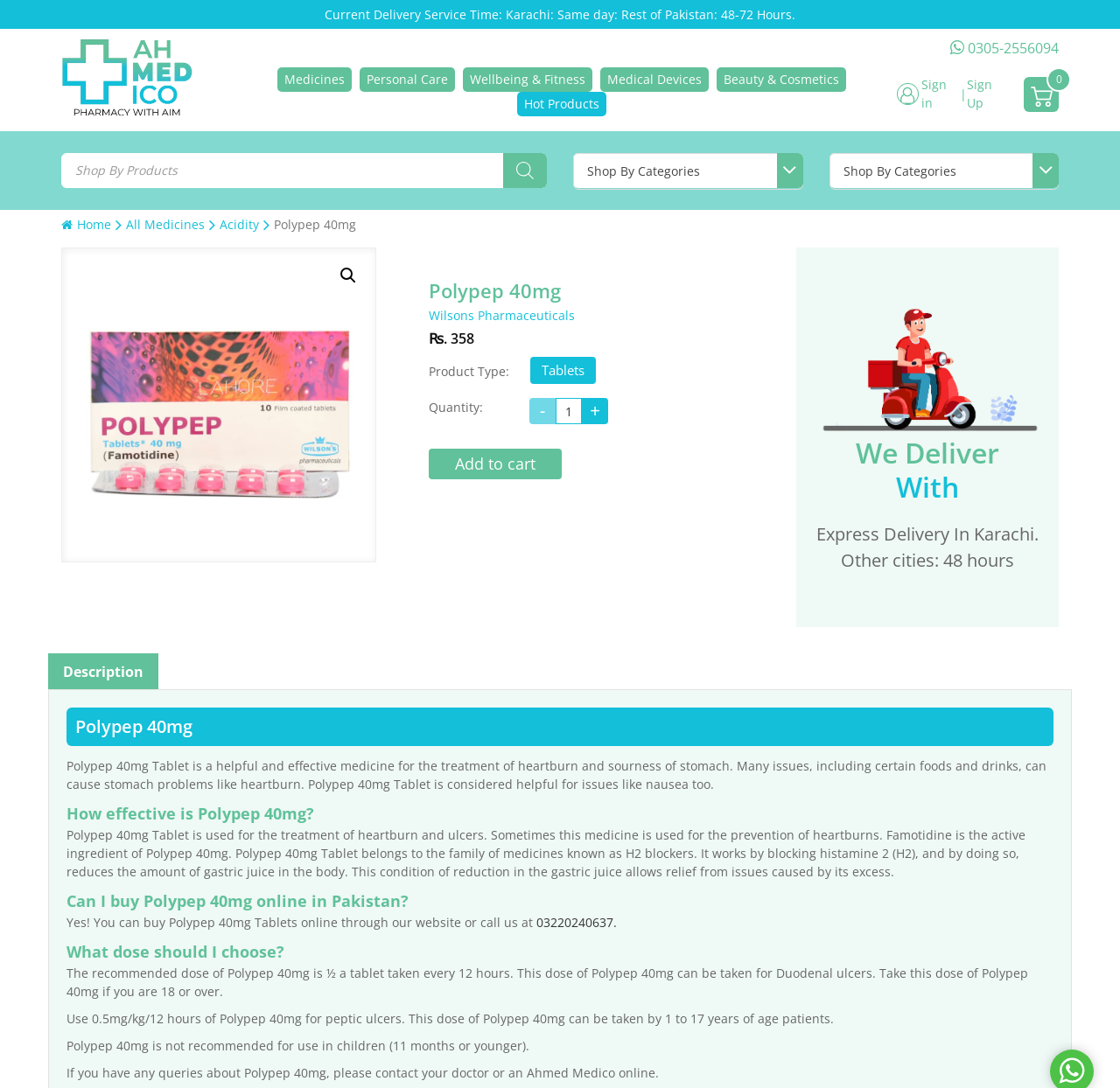Produce a meticulous description of the webpage.

The webpage is an online medical store and pharmacy, Ahmed Medico, offering Polypep 40mg tablets for gastrointestinal comfort. At the top, there is a logo of Ahmed Medico, accompanied by a search bar and a link to sign in or sign up. Below this, there are several links to different categories, including Medicines, Personal Care, Wellbeing & Fitness, Medical Devices, and Beauty & Cosmetics.

On the left side, there is a navigation menu, also known as a breadcrumb, showing the current location of the user. It starts with the home page, followed by All Medicines, Acidity, and finally Polypep 40mg. Next to the navigation menu, there is a figure with a link to Polypep 40mg.

The main content of the page is about Polypep 40mg, including its price, product type, and quantity. There is a button to add the product to the cart. Below this, there is a section about delivery, stating that the product can be delivered in Karachi on the same day, and in other cities within 48-72 hours.

Further down, there are several tabs, including Description, which is currently selected. This tab provides detailed information about Polypep 40mg, including its uses, effectiveness, and dosage. The text explains that Polypep 40mg is a helpful medicine for treating heartburn and sourness of stomach, and it is also effective in preventing heartburns. It also provides information on how to buy Polypep 40mg online in Pakistan and what dose to choose.